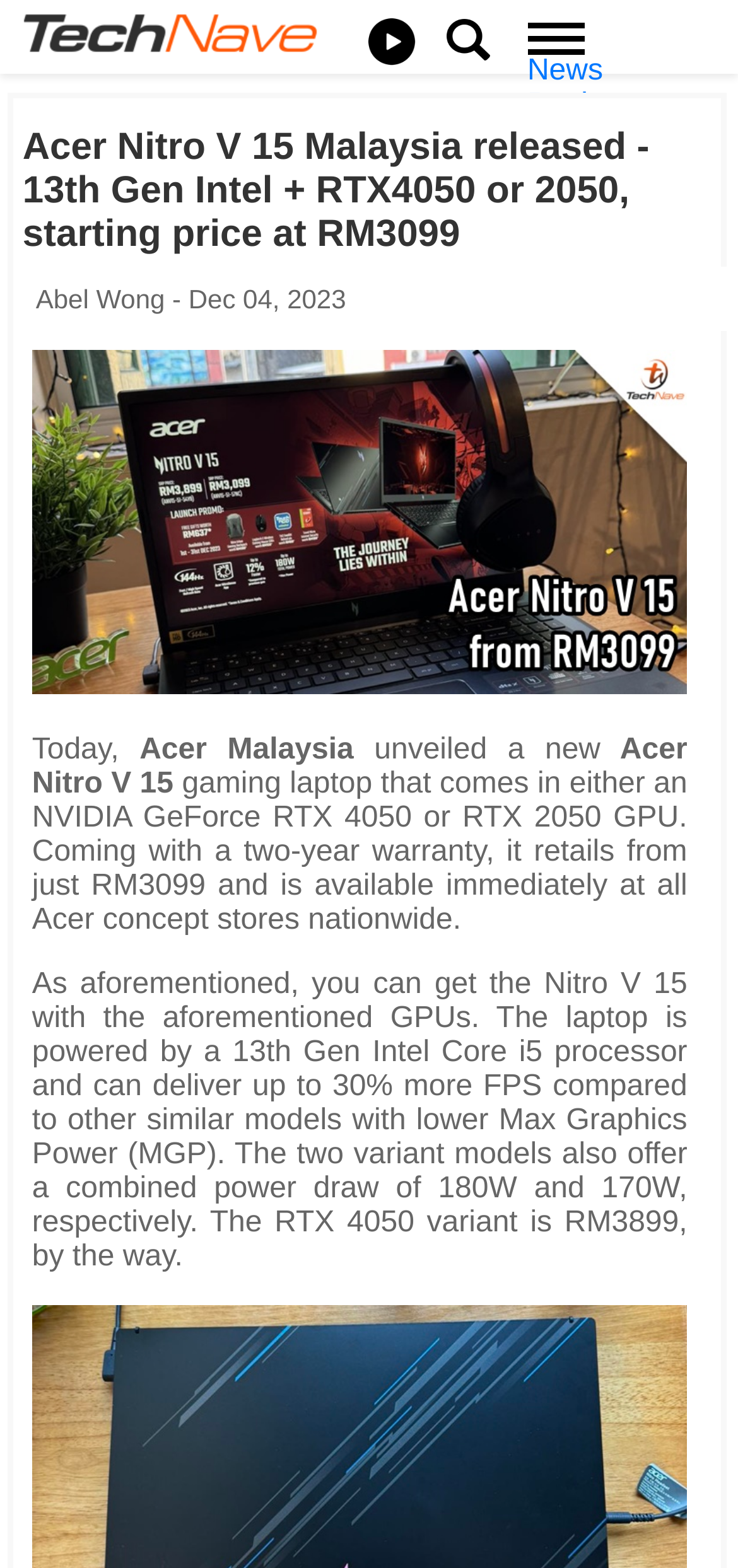Provide a short, one-word or phrase answer to the question below:
How many years of warranty does the Acer Nitro V 15 laptop come with?

two-year